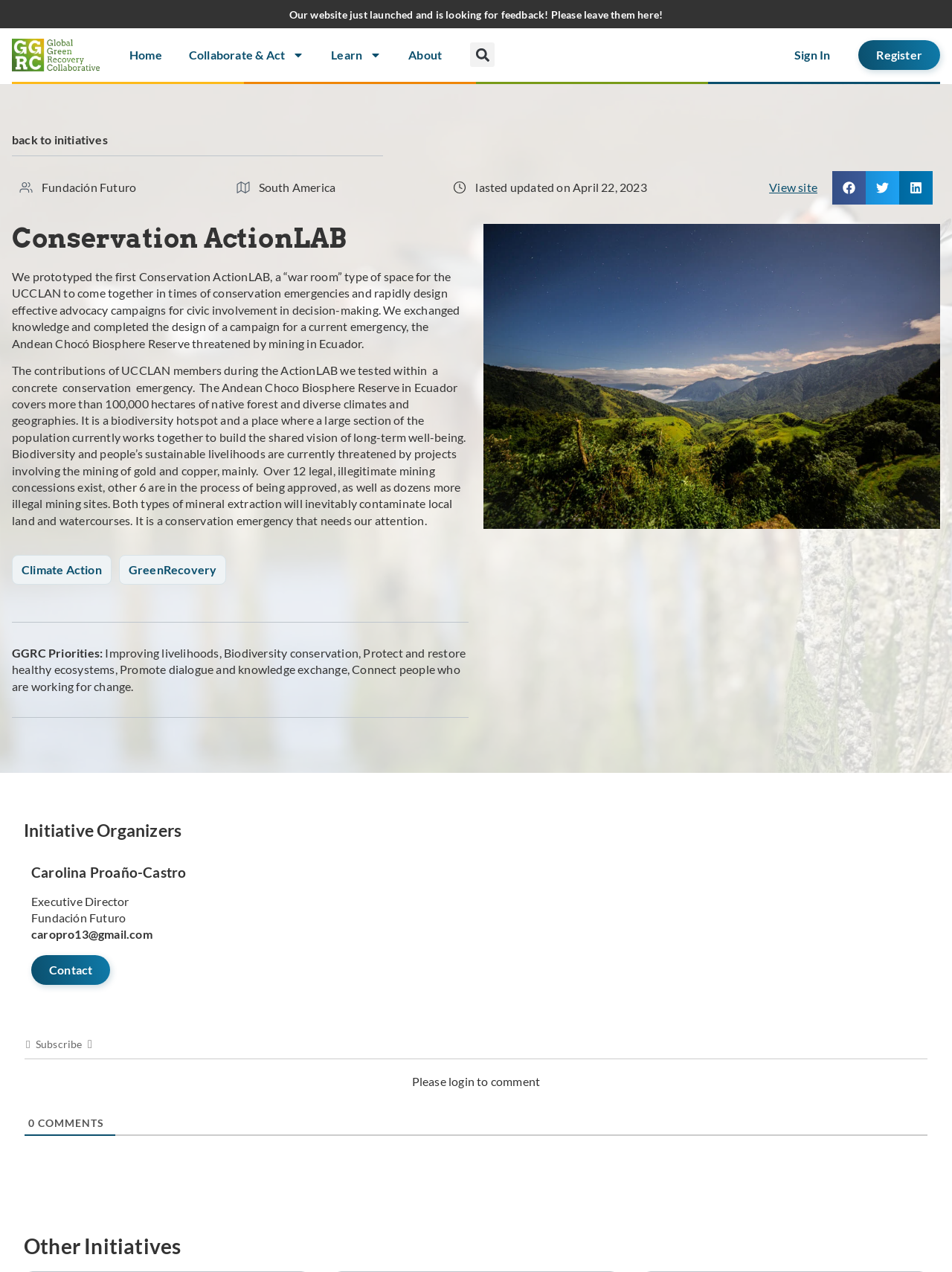Specify the bounding box coordinates of the area to click in order to follow the given instruction: "Search for something."

[0.494, 0.034, 0.52, 0.053]